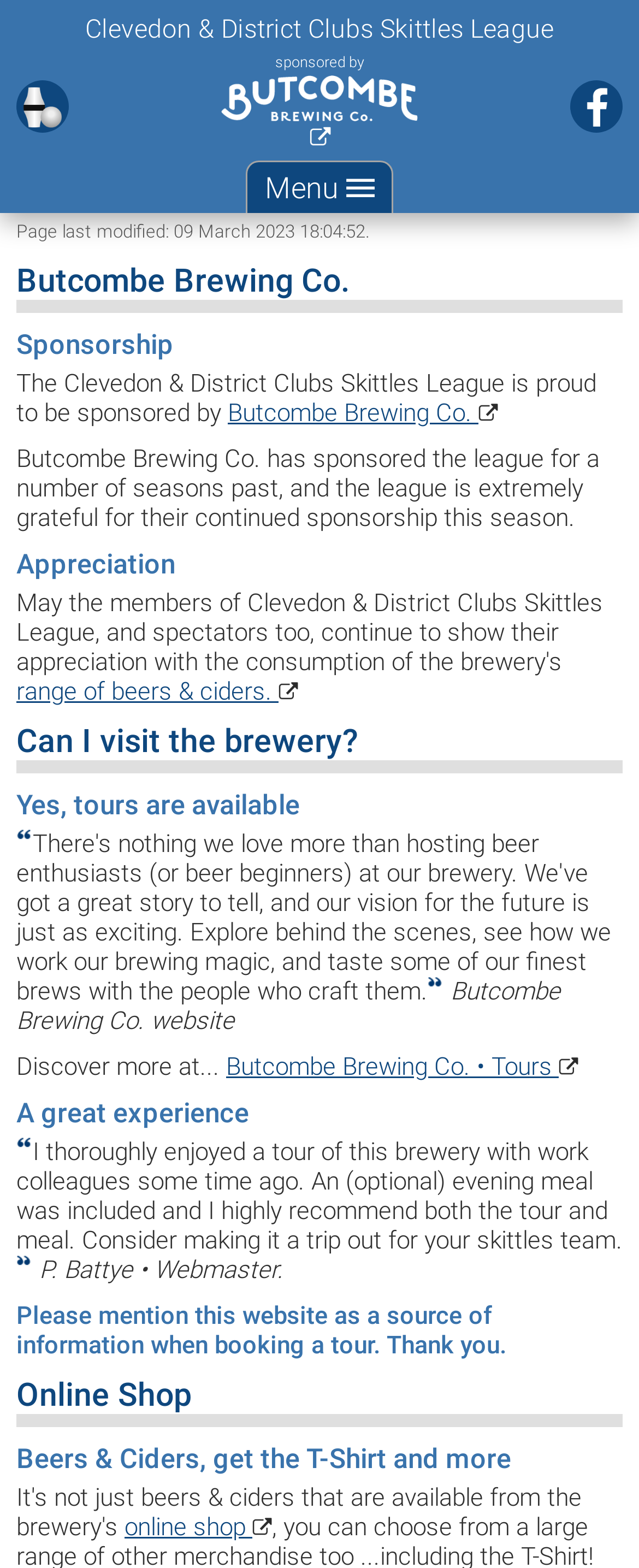Who is the webmaster of the webpage?
Please ensure your answer is as detailed and informative as possible.

I found the answer by looking at the static text element 'P. Battye • Webmaster.' which provides the name of the webmaster.